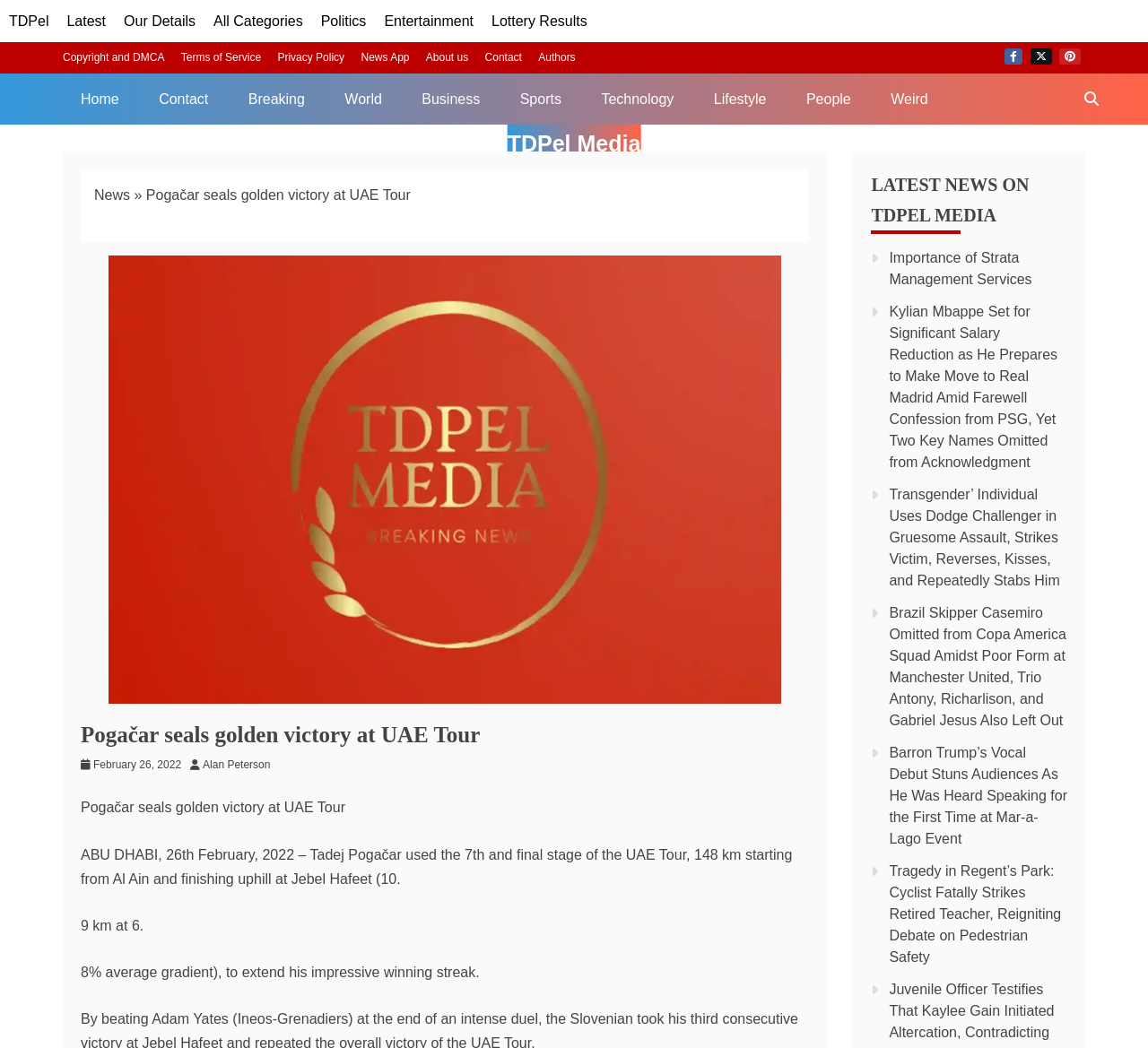Determine the bounding box coordinates for the element that should be clicked to follow this instruction: "Search for something on TDPel Media". The coordinates should be given as four float numbers between 0 and 1, in the format [left, top, right, bottom].

[0.933, 0.07, 0.969, 0.119]